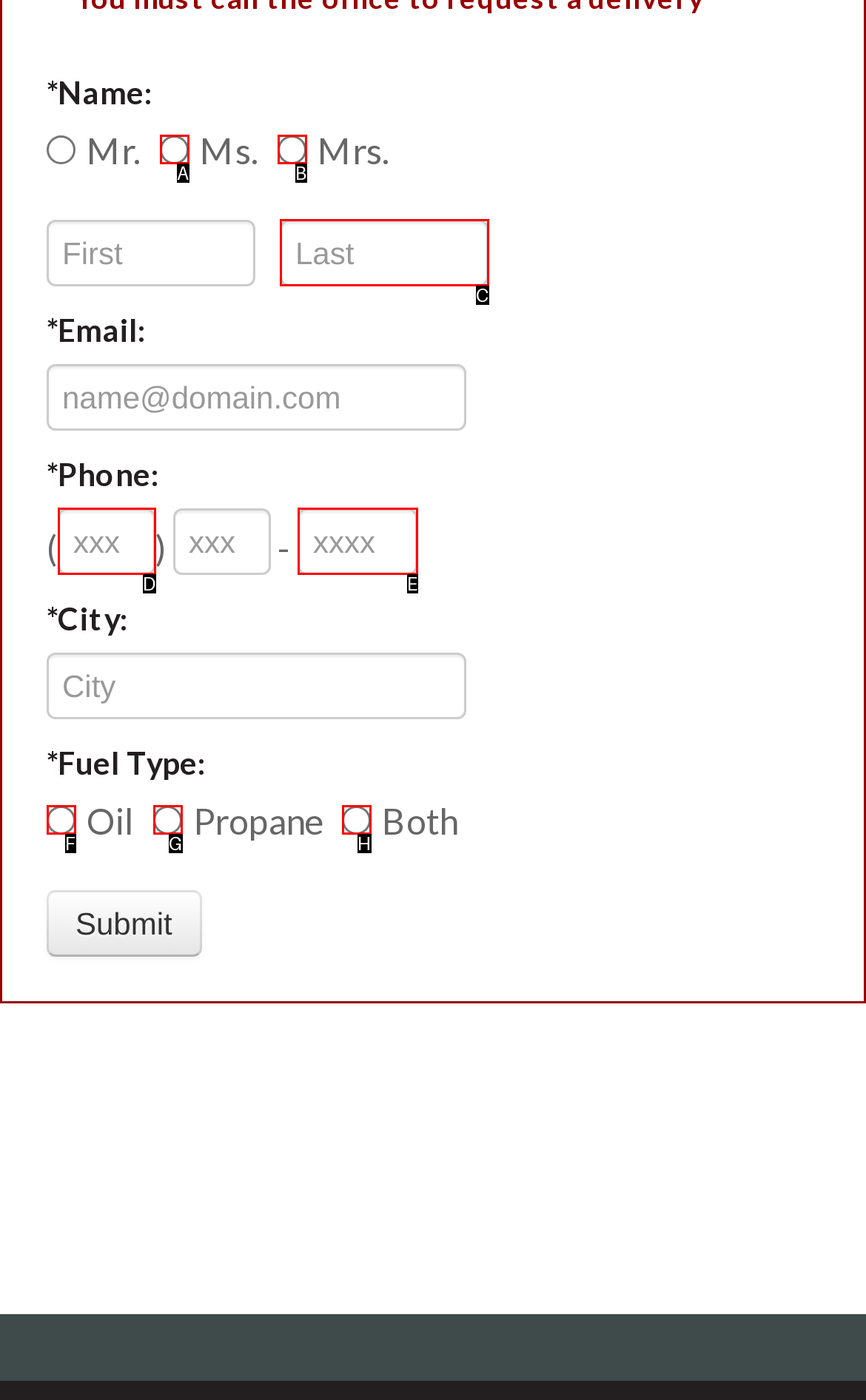Identify the HTML element that matches the description: parent_node: *Fuel Type: name="xfuelType" value="Propane"
Respond with the letter of the correct option.

G